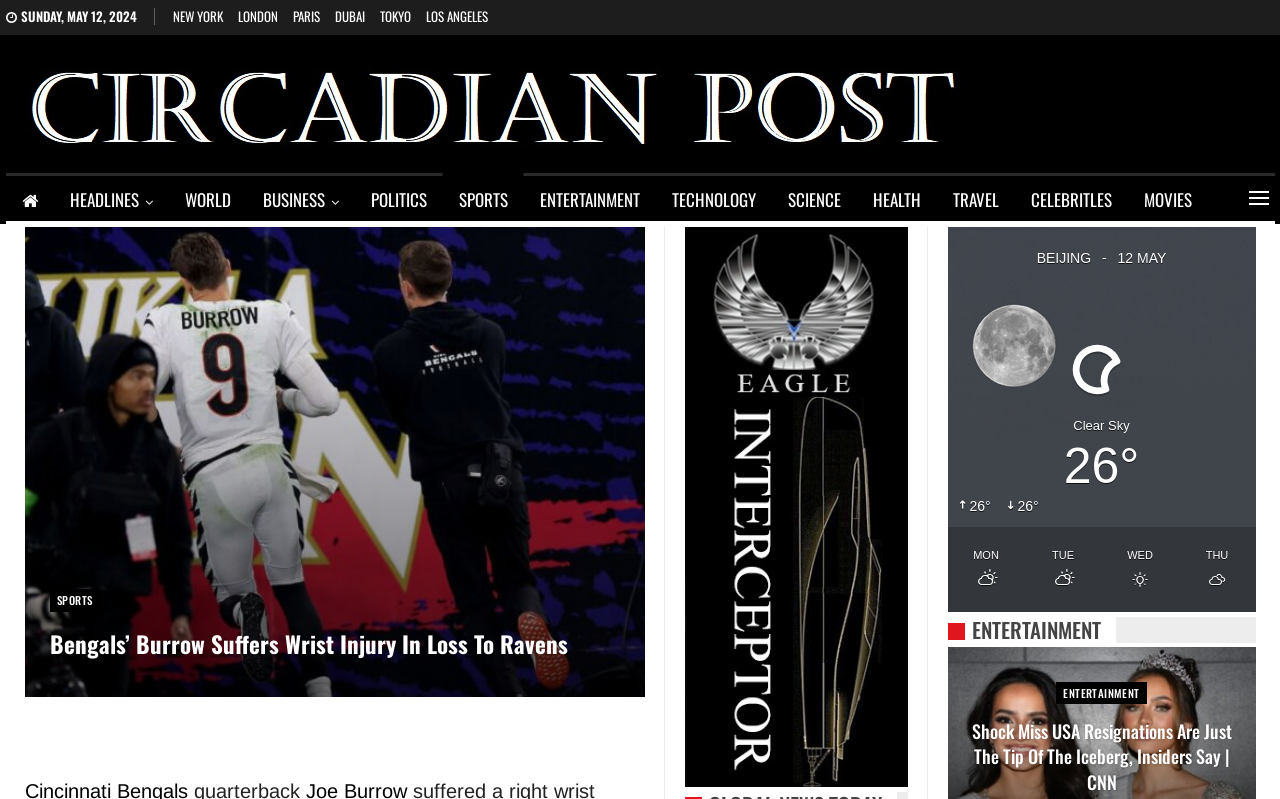Determine the bounding box for the described UI element: "New York".

[0.135, 0.008, 0.174, 0.033]